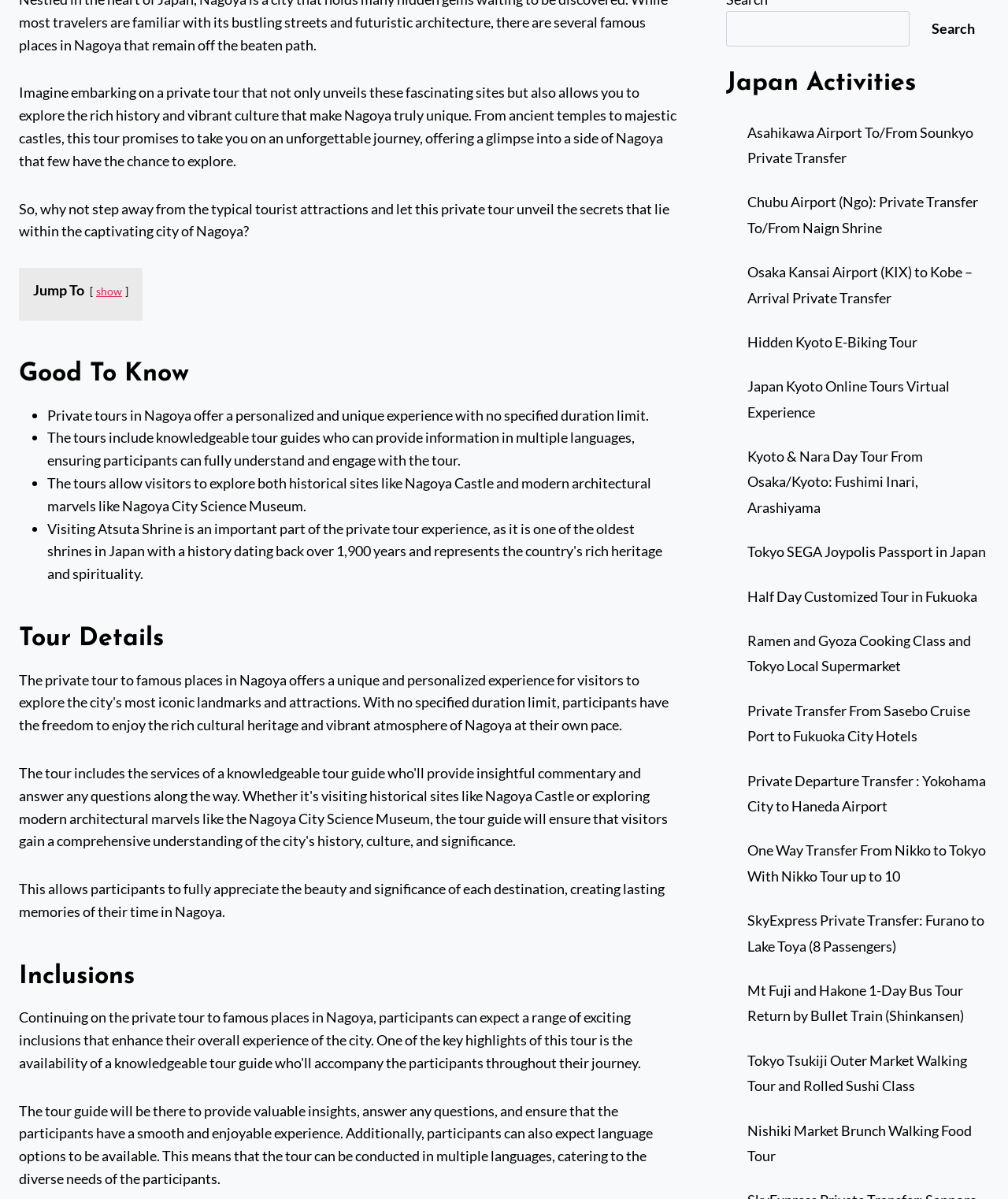Find the bounding box of the UI element described as: "parent_node: Search name="s"". The bounding box coordinates should be given as four float values between 0 and 1, i.e., [left, top, right, bottom].

[0.72, 0.009, 0.902, 0.039]